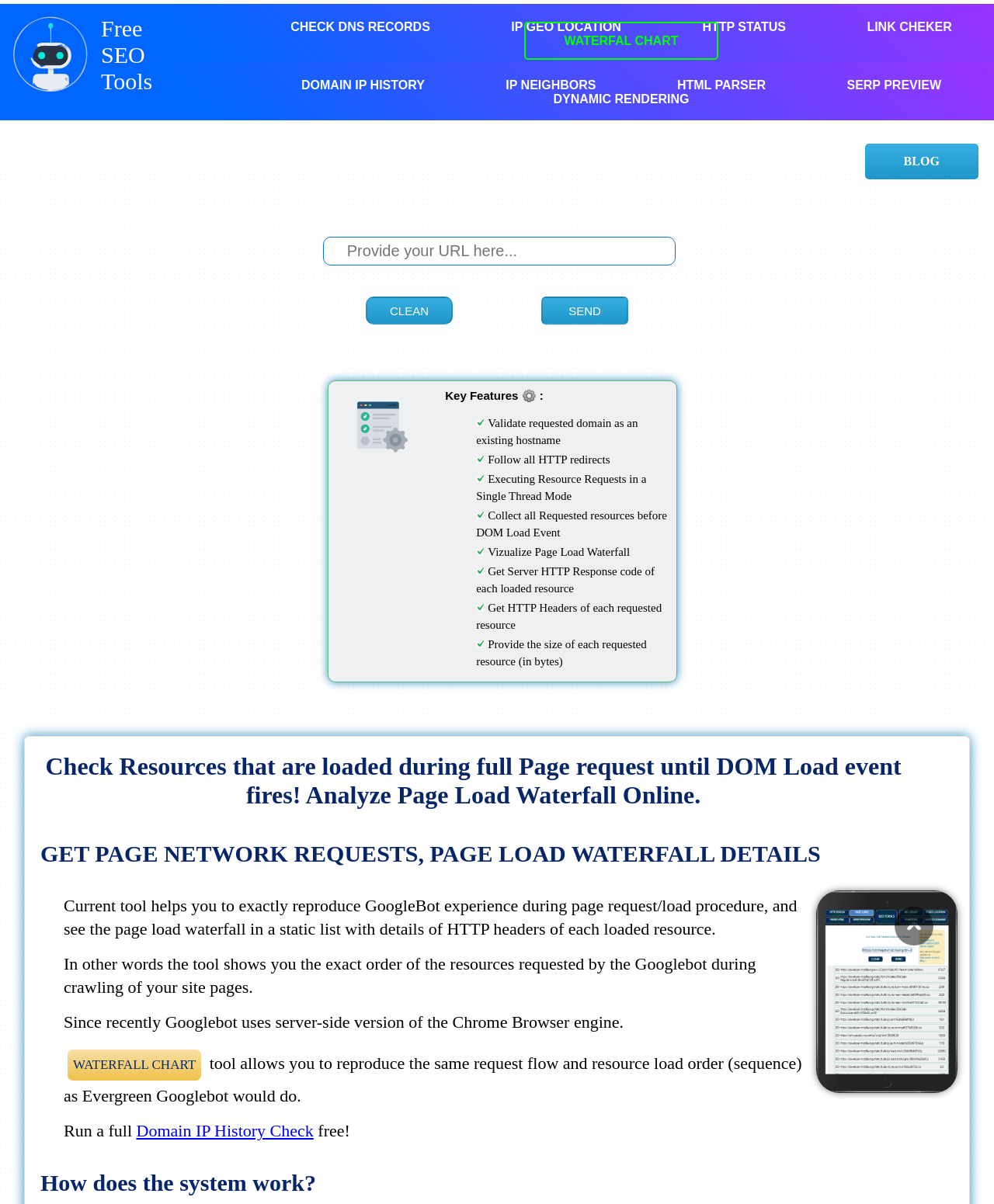Determine the bounding box coordinates for the area you should click to complete the following instruction: "Enter URL in the input field".

[0.325, 0.197, 0.68, 0.221]